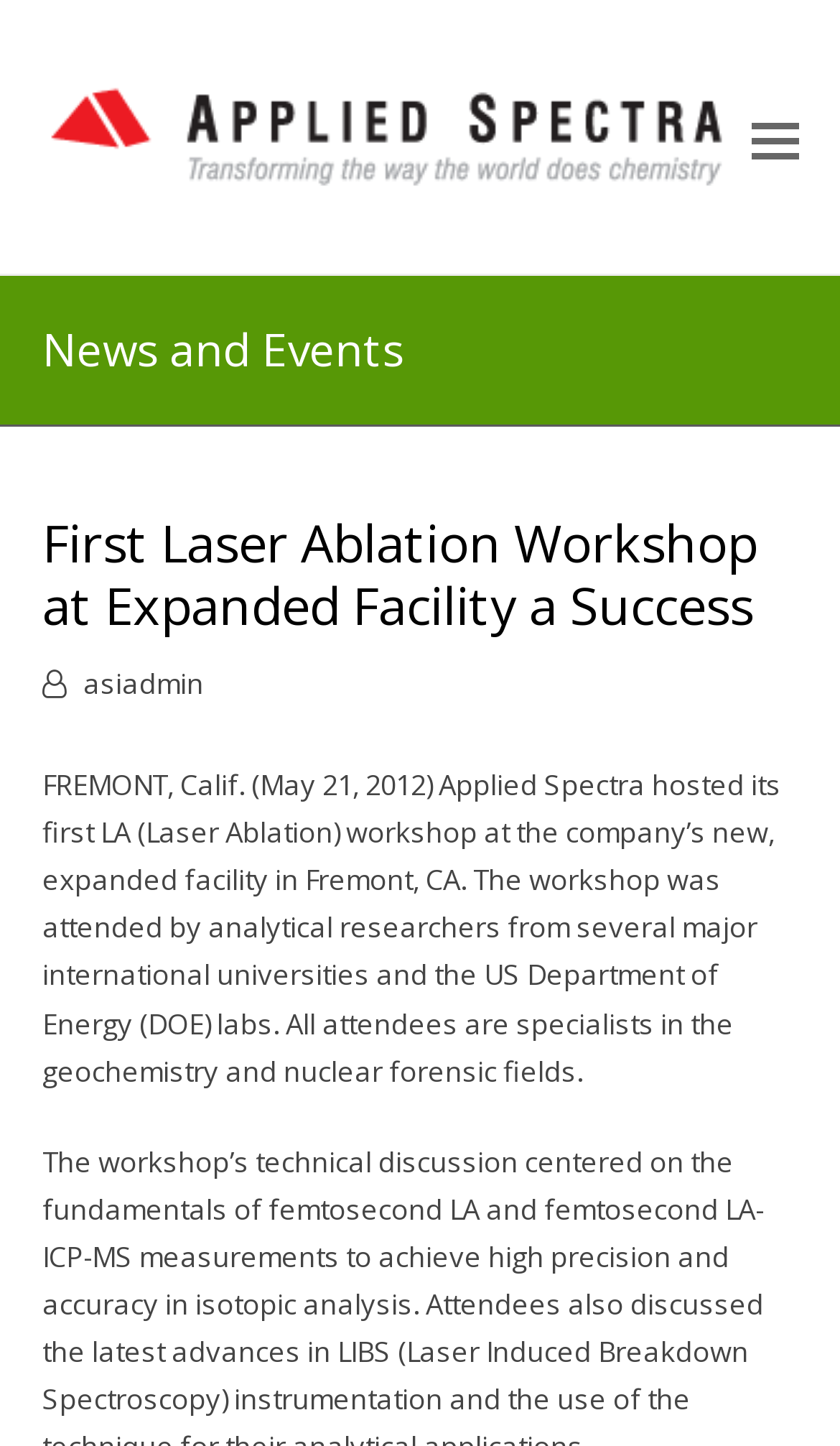How many types of organizations attended the workshop?
Identify the answer in the screenshot and reply with a single word or phrase.

Two